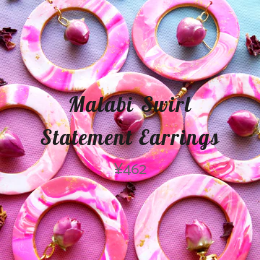What is the dominant color of the earrings?
Use the information from the image to give a detailed answer to the question.

The caption describes the earrings as featuring 'lively pink hues', indicating that pink is the dominant color of the earrings.